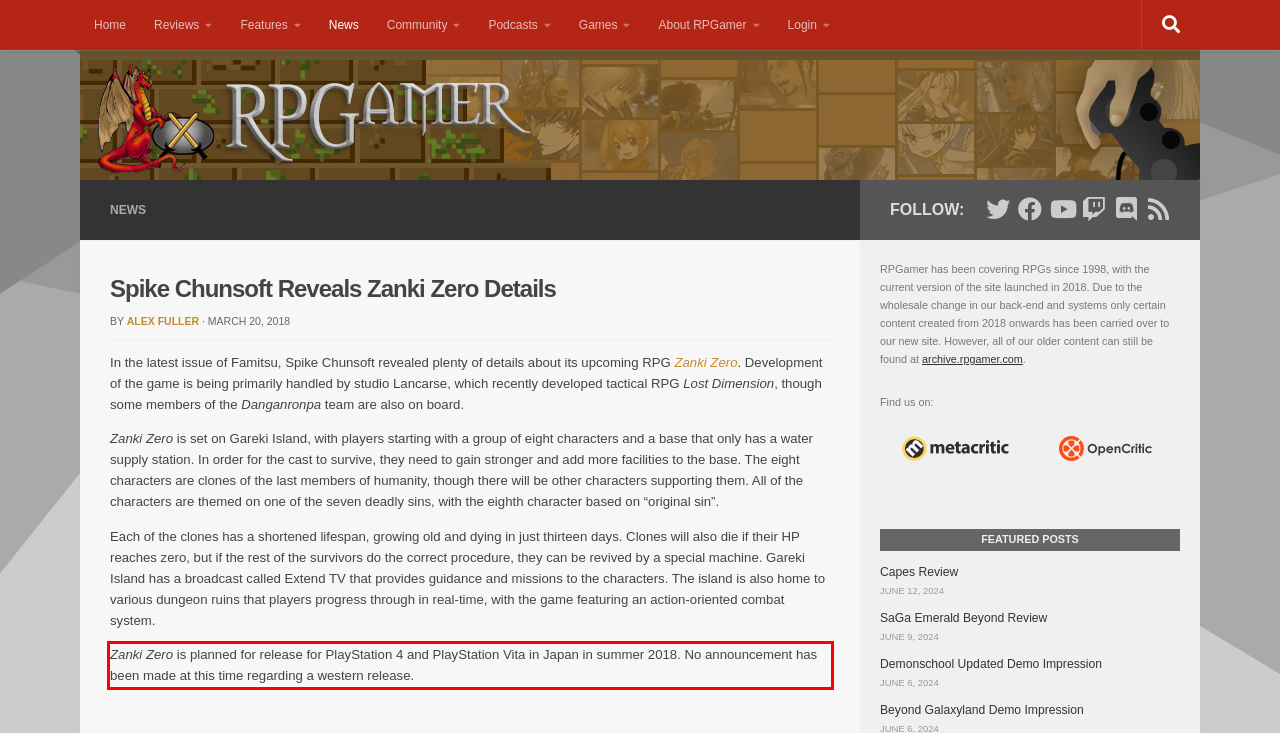Please analyze the provided webpage screenshot and perform OCR to extract the text content from the red rectangle bounding box.

Zanki Zero is planned for release for PlayStation 4 and PlayStation Vita in Japan in summer 2018. No announcement has been made at this time regarding a western release.